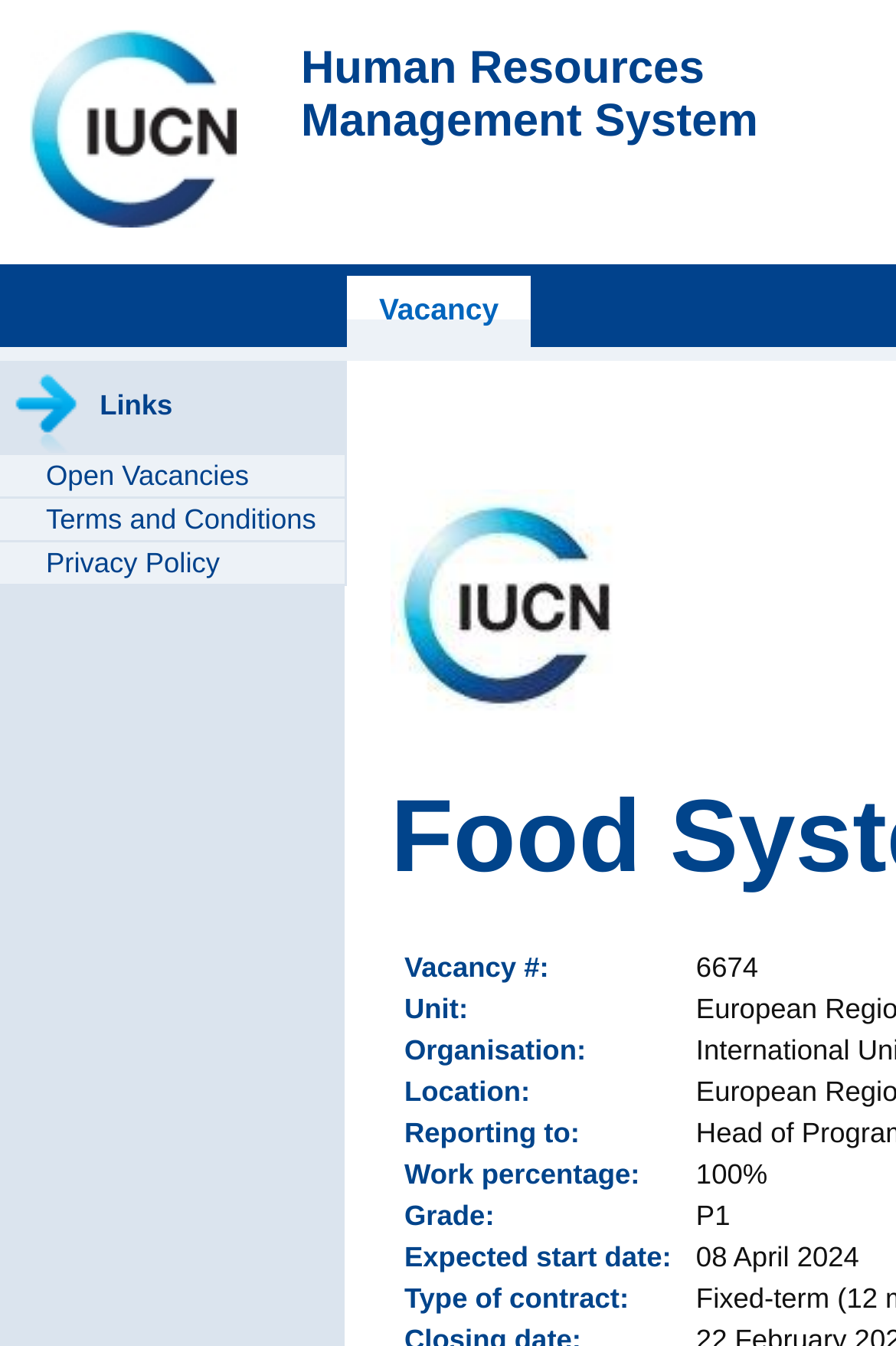Ascertain the bounding box coordinates for the UI element detailed here: "alt="IUCN logo"". The coordinates should be provided as [left, top, right, bottom] with each value being a float between 0 and 1.

[0.008, 0.15, 0.29, 0.174]